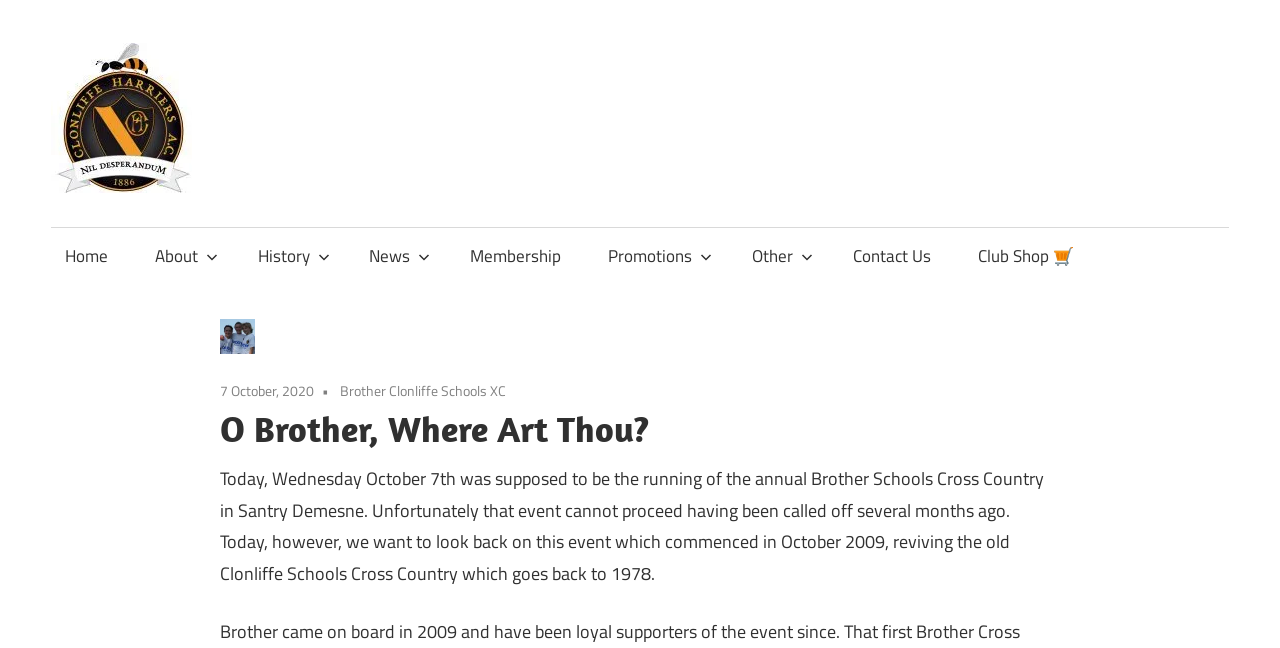Find the bounding box coordinates for the element that must be clicked to complete the instruction: "View the Brother Clonliffe Schools XC event". The coordinates should be four float numbers between 0 and 1, indicated as [left, top, right, bottom].

[0.266, 0.587, 0.395, 0.619]